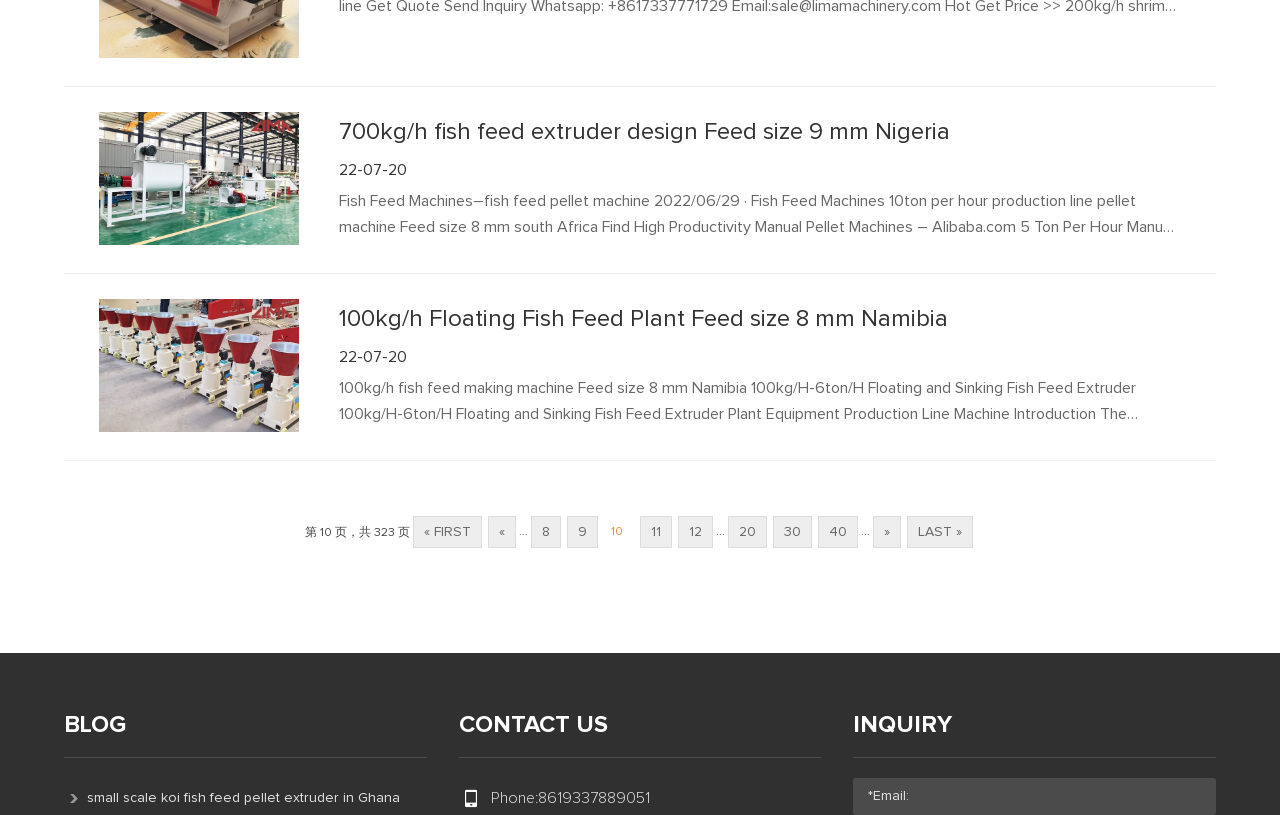Locate the bounding box coordinates of the element you need to click to accomplish the task described by this instruction: "call the phone number".

[0.42, 0.97, 0.507, 0.989]